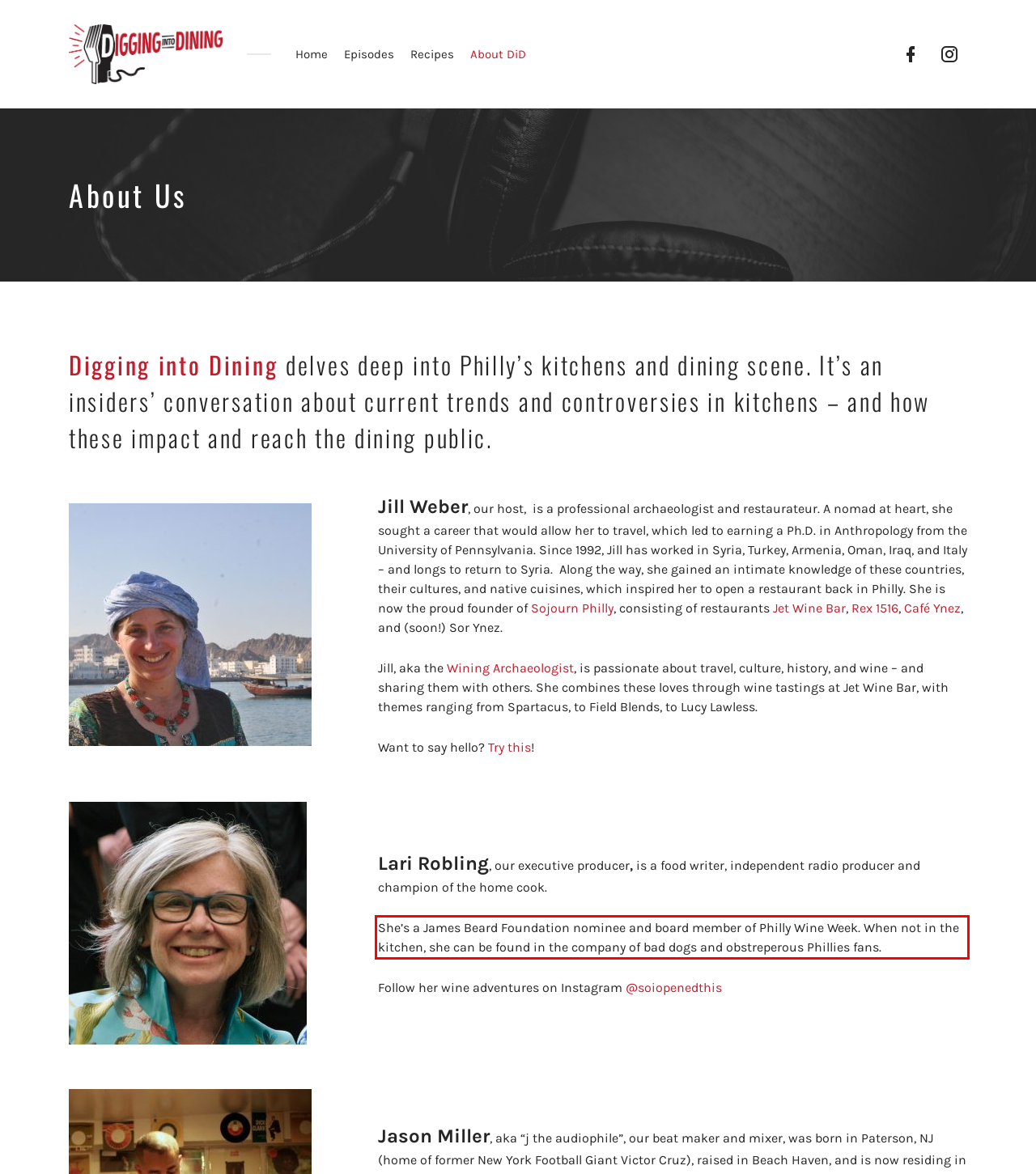Given a screenshot of a webpage, locate the red bounding box and extract the text it encloses.

She’s a James Beard Foundation nominee and board member of Philly Wine Week. When not in the kitchen, she can be found in the company of bad dogs and obstreperous Phillies fans.